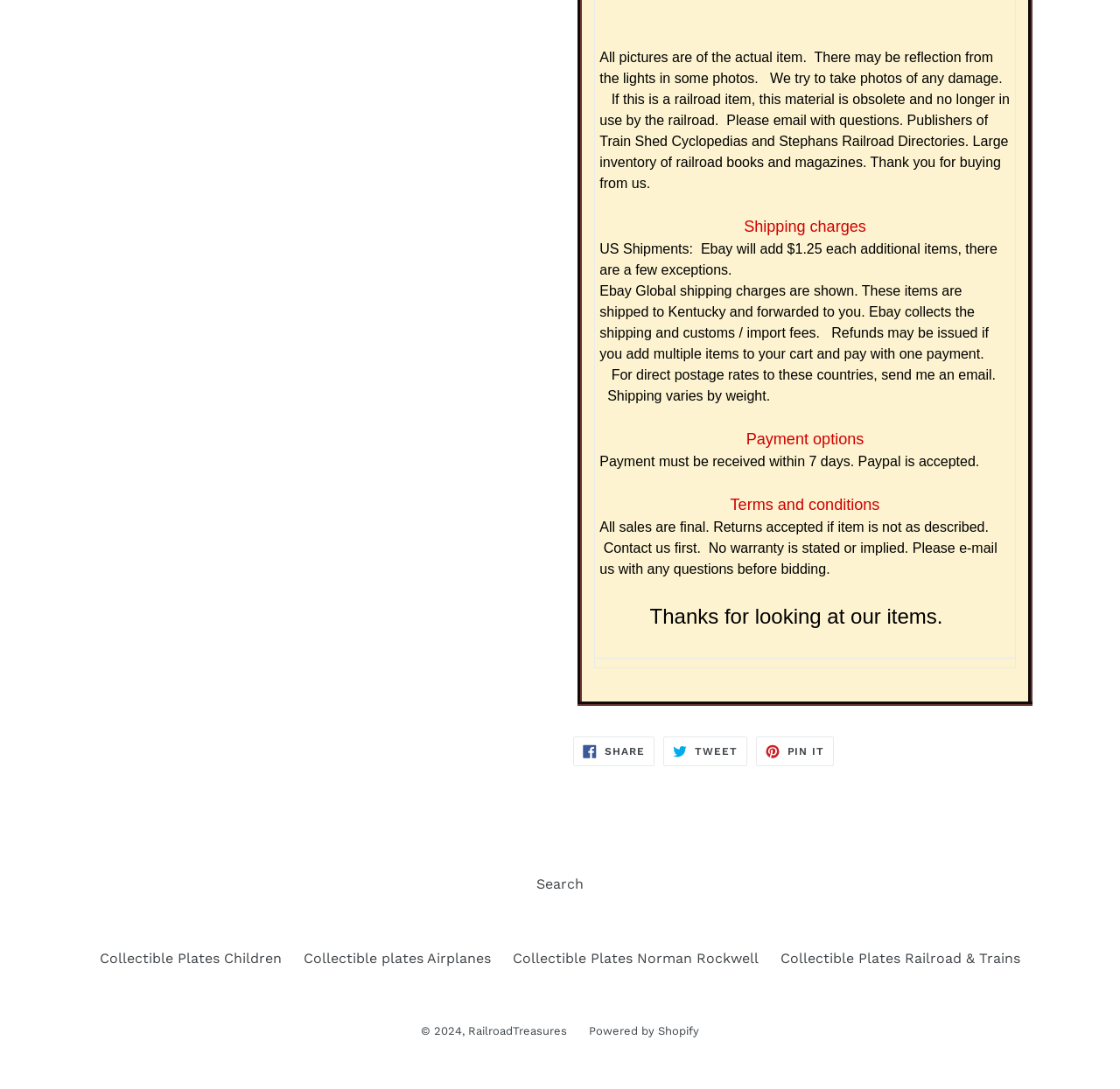Could you determine the bounding box coordinates of the clickable element to complete the instruction: "Enter a comment"? Provide the coordinates as four float numbers between 0 and 1, i.e., [left, top, right, bottom].

None